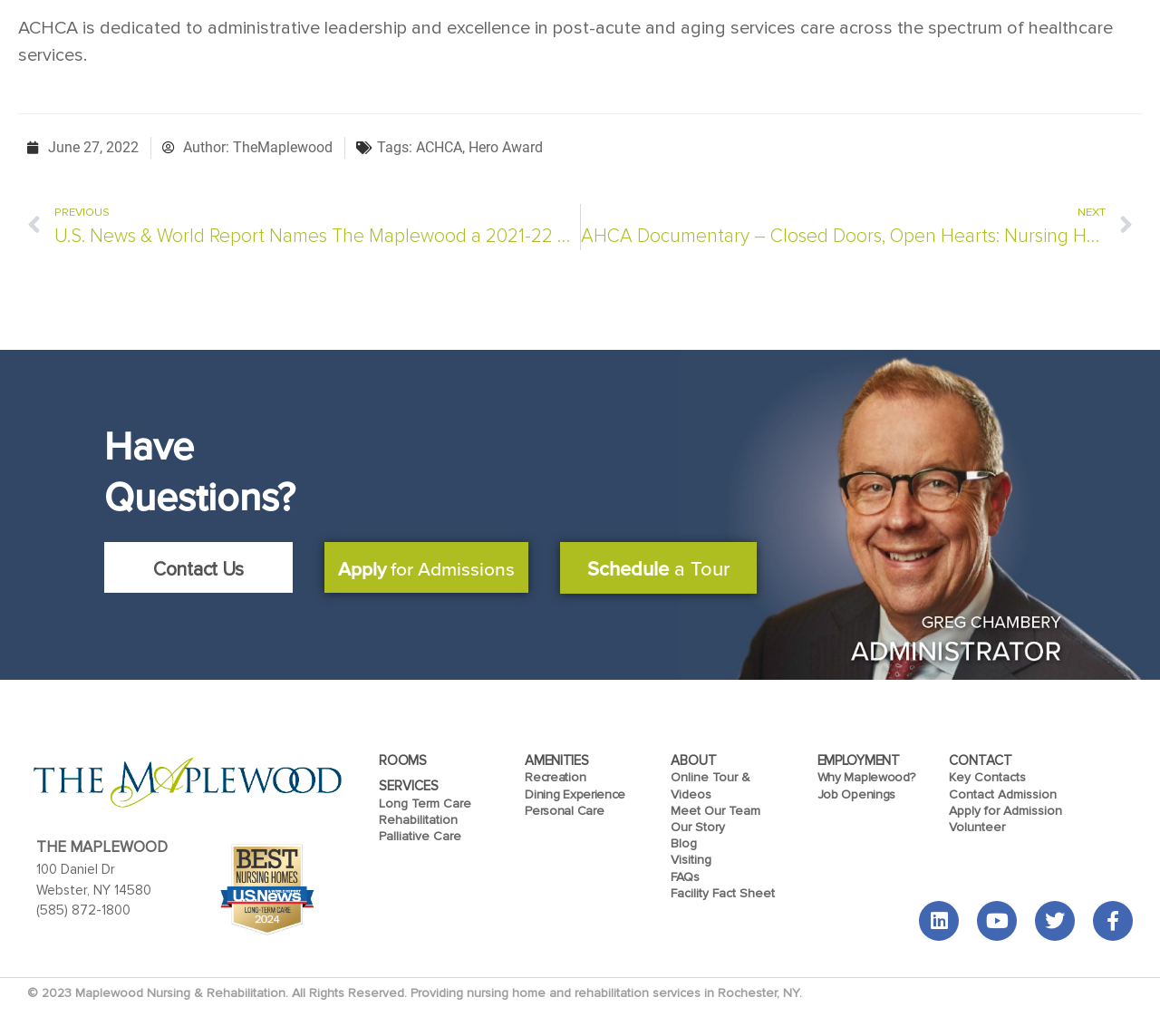Locate the bounding box coordinates of the clickable region to complete the following instruction: "Visit 'Youtube'."

[0.842, 0.87, 0.877, 0.908]